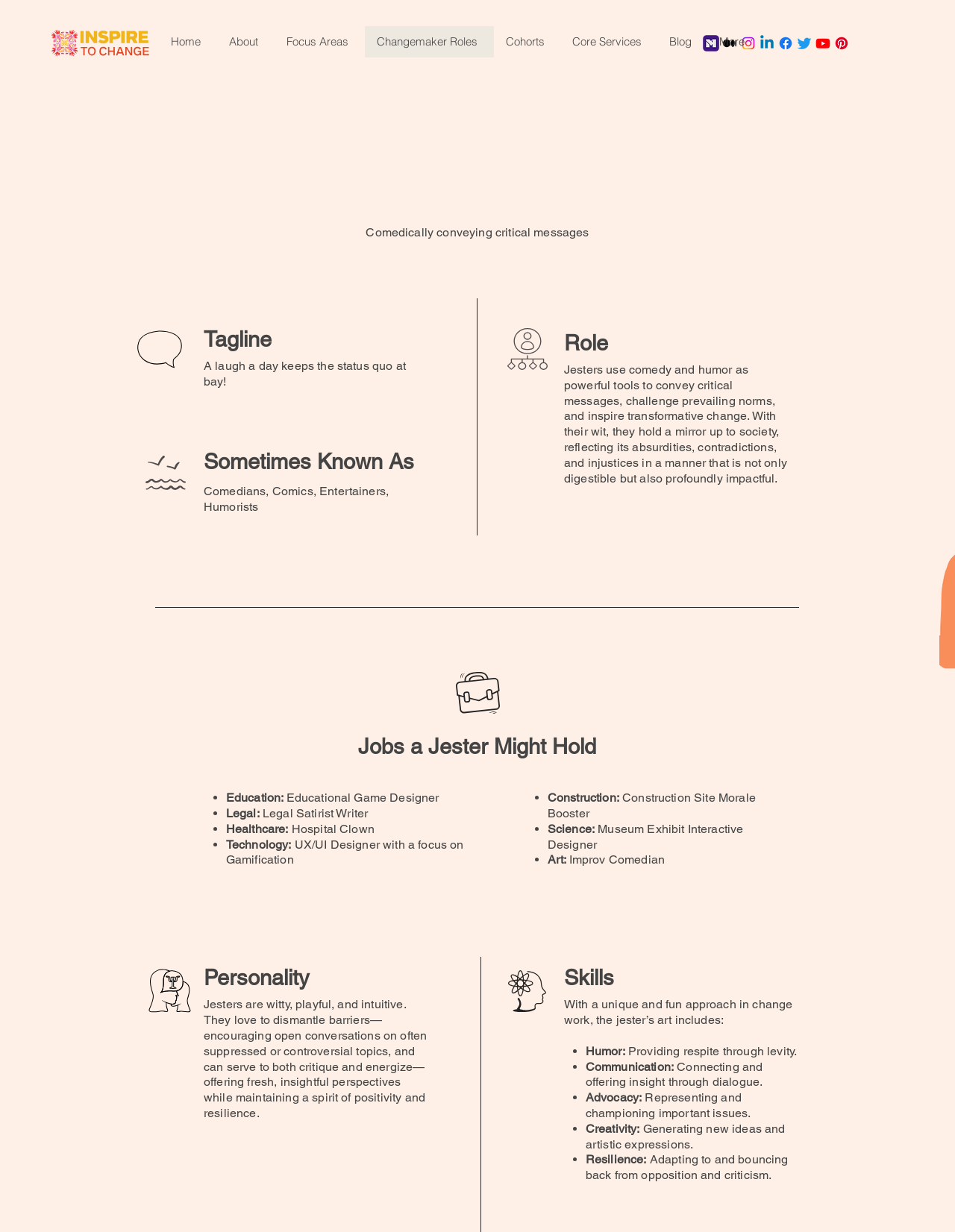What is the role of a Jester?
Using the image, respond with a single word or phrase.

Convey critical messages